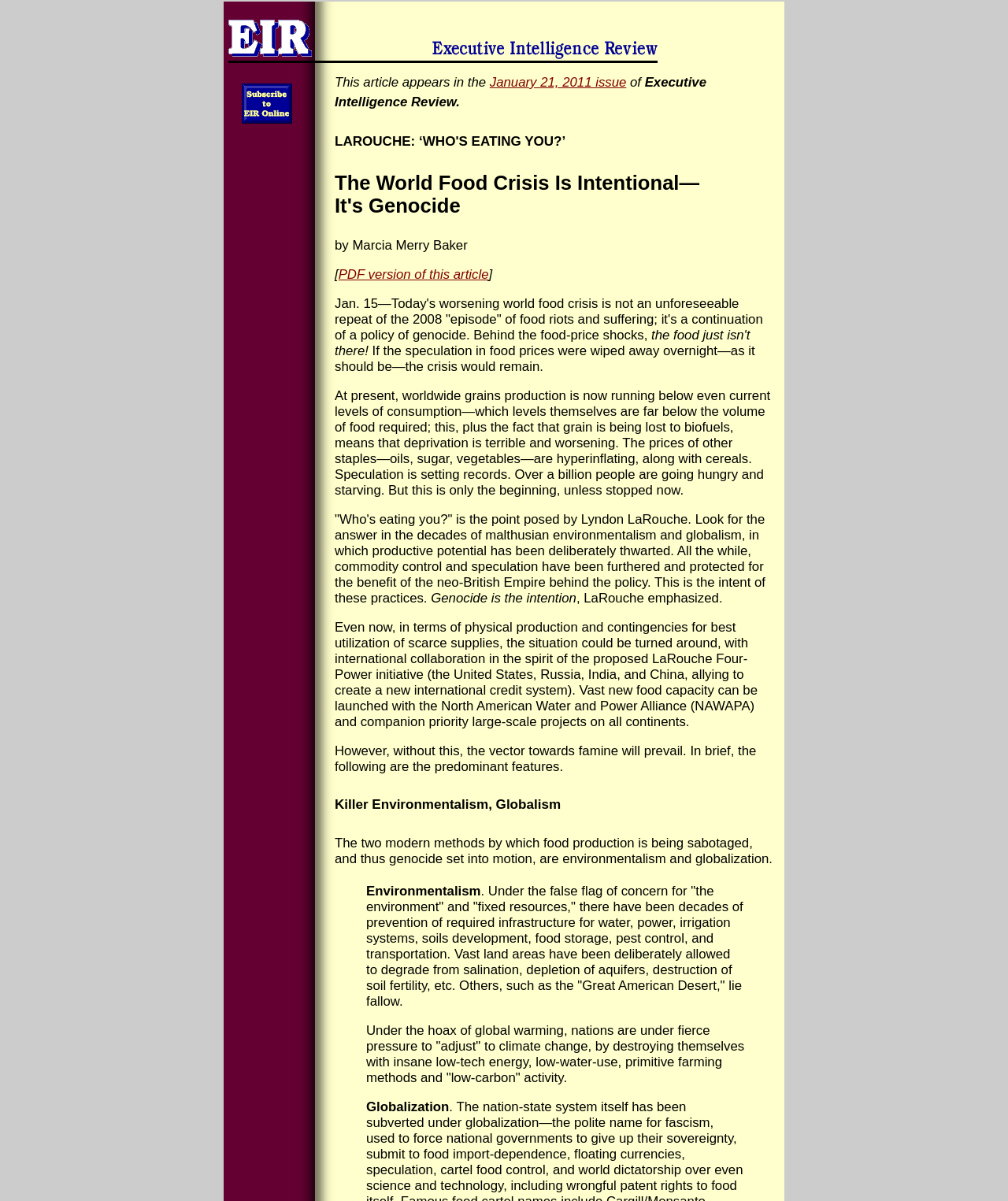What is the proposed solution to the food crisis?
Use the image to answer the question with a single word or phrase.

LaRouche Four-Power initiative